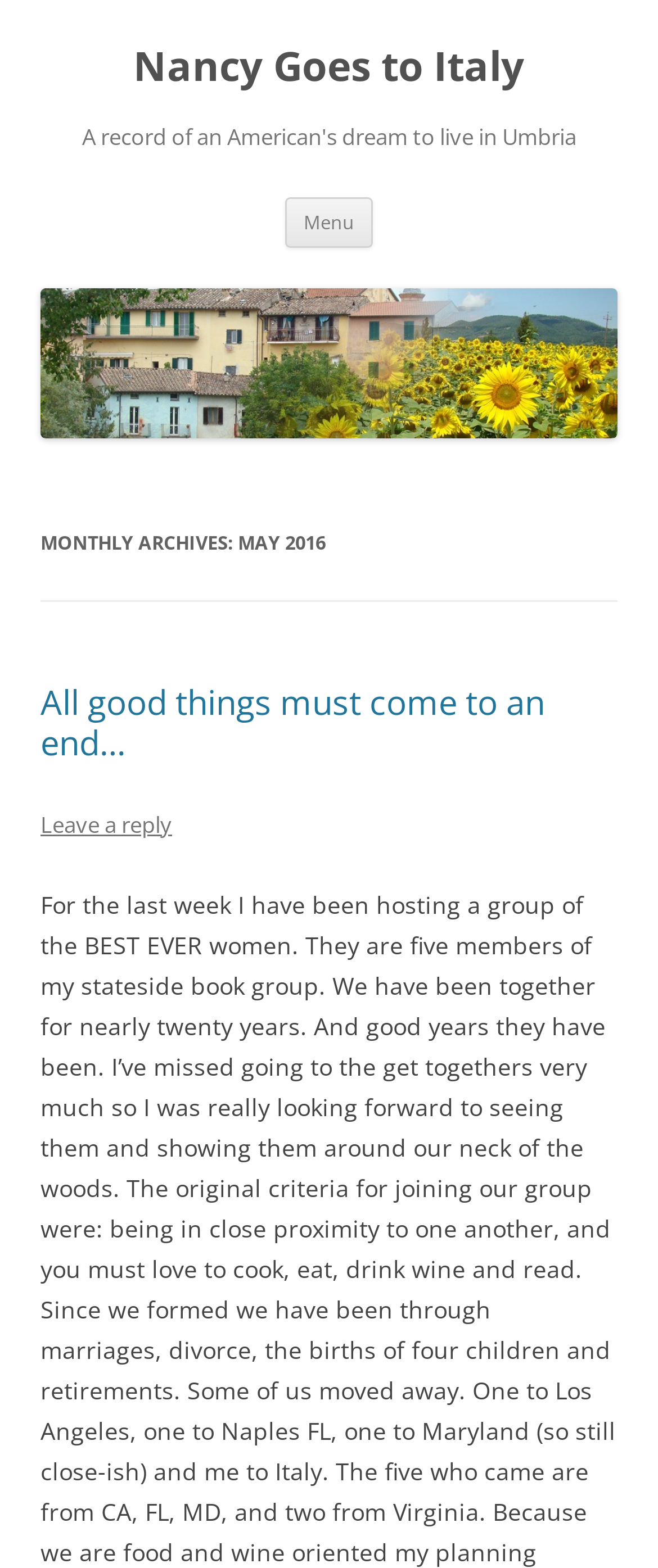What is the month of the archived blog post?
Using the image, provide a concise answer in one word or a short phrase.

May